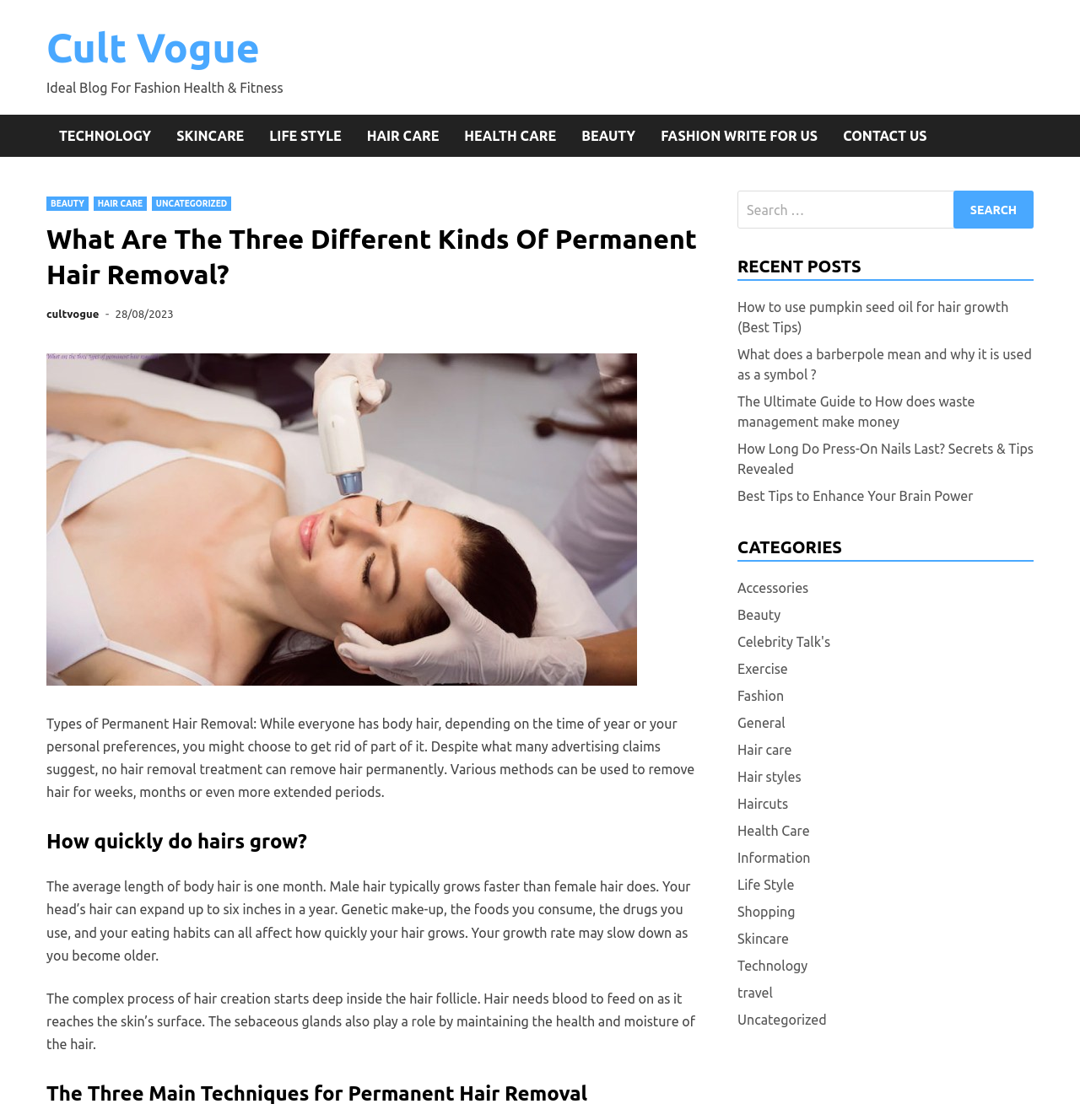Please find the bounding box for the UI component described as follows: "Cult Vogue".

[0.043, 0.022, 0.24, 0.062]